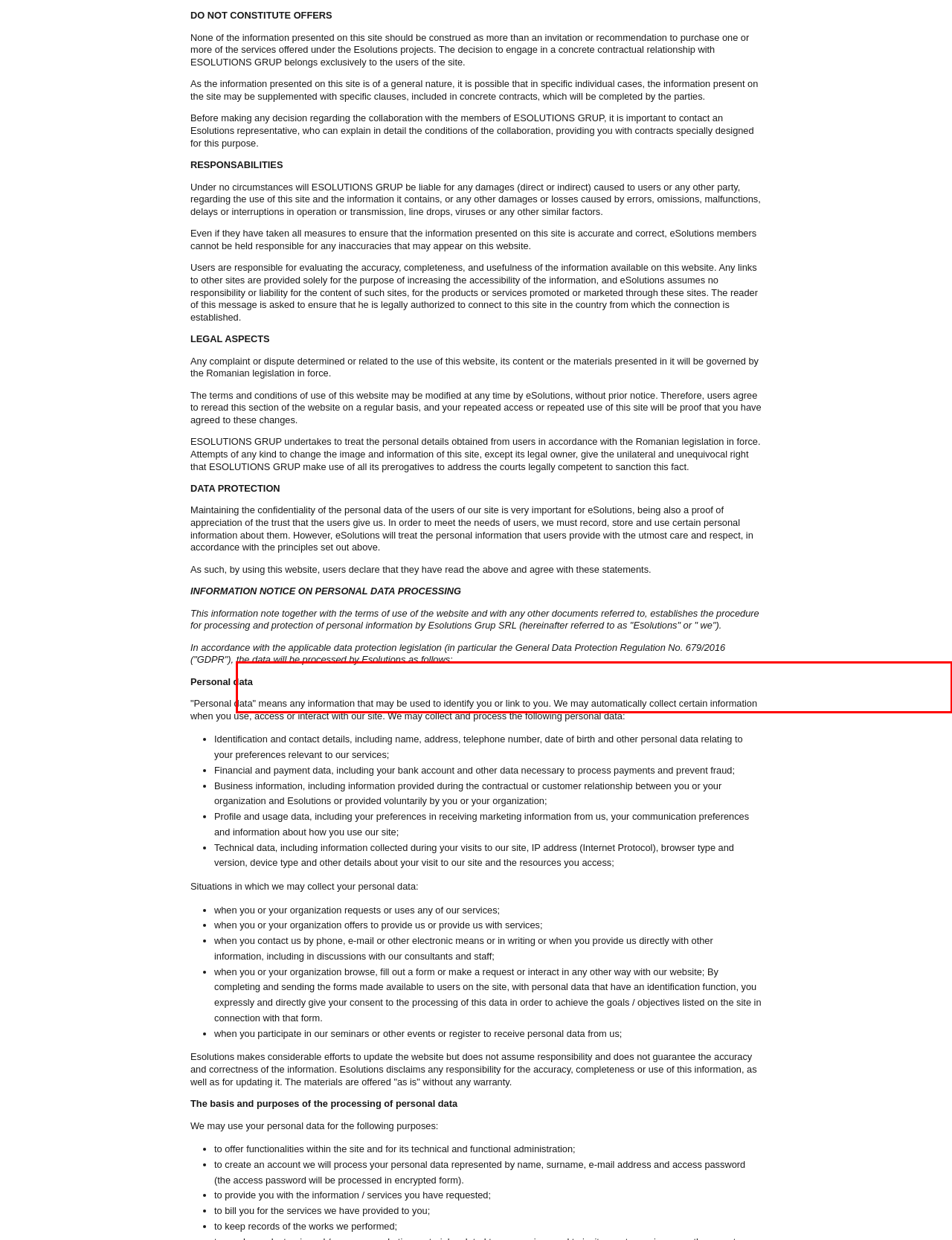Identify the text inside the red bounding box in the provided webpage screenshot and transcribe it.

ESOLUTIONS GRUP undertakes to treat the personal details obtained from users in accordance with the Romanian legislation in force. Attempts of any kind to change the image and information of this site, except its legal owner, give the unilateral and unequivocal right that ESOLUTIONS GRUP make use of all its prerogatives to address the courts legally competent to sanction this fact.